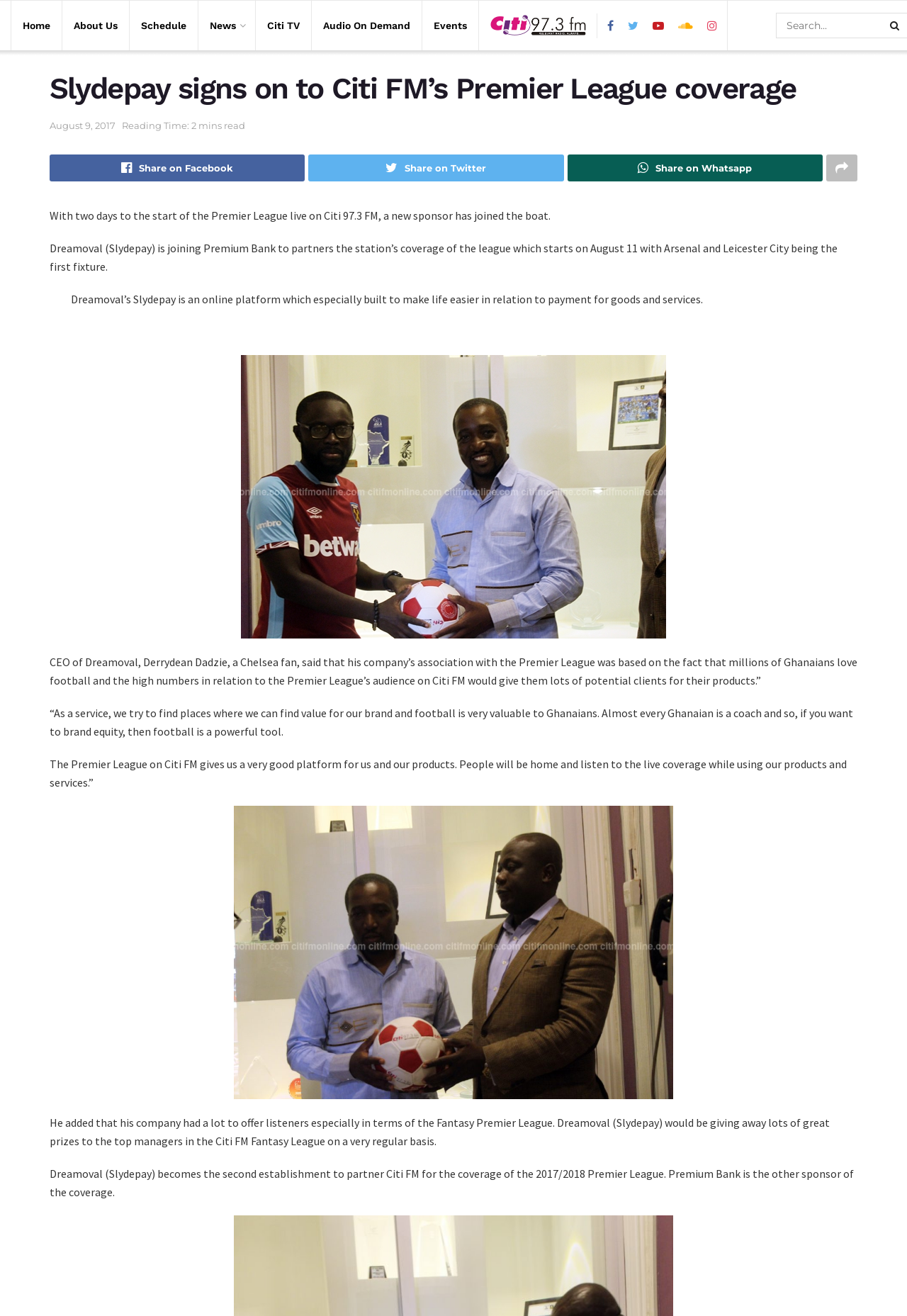How many sponsors are mentioned in the article?
Refer to the screenshot and respond with a concise word or phrase.

2